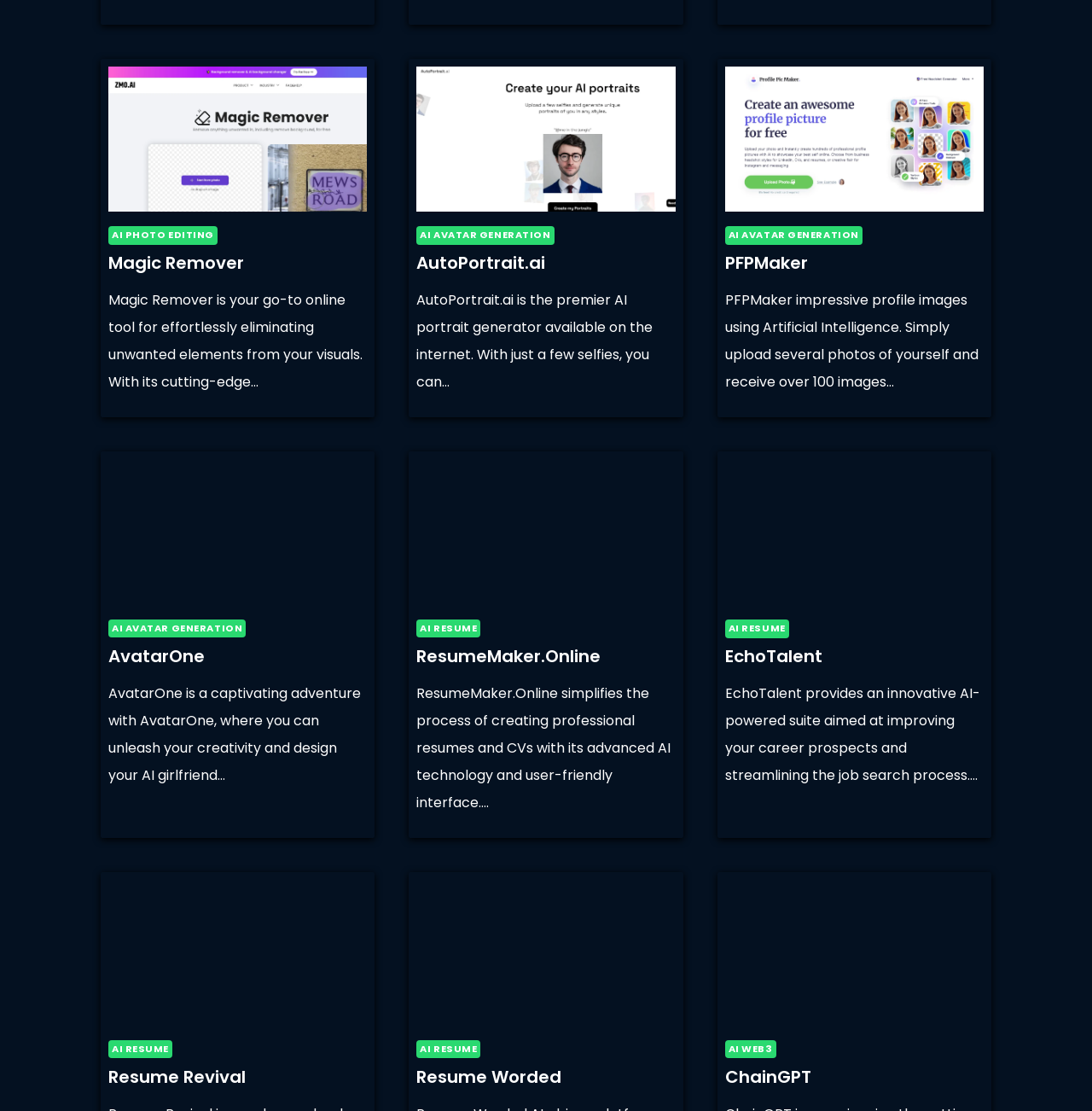What is the purpose of ResumeMaker.Online?
Based on the image, please offer an in-depth response to the question.

According to the webpage, ResumeMaker.Online is an AI-powered tool that simplifies the process of creating professional resumes and CVs with its advanced technology and user-friendly interface, as described in the static text associated with the link 'ResumeMaker.Online'.